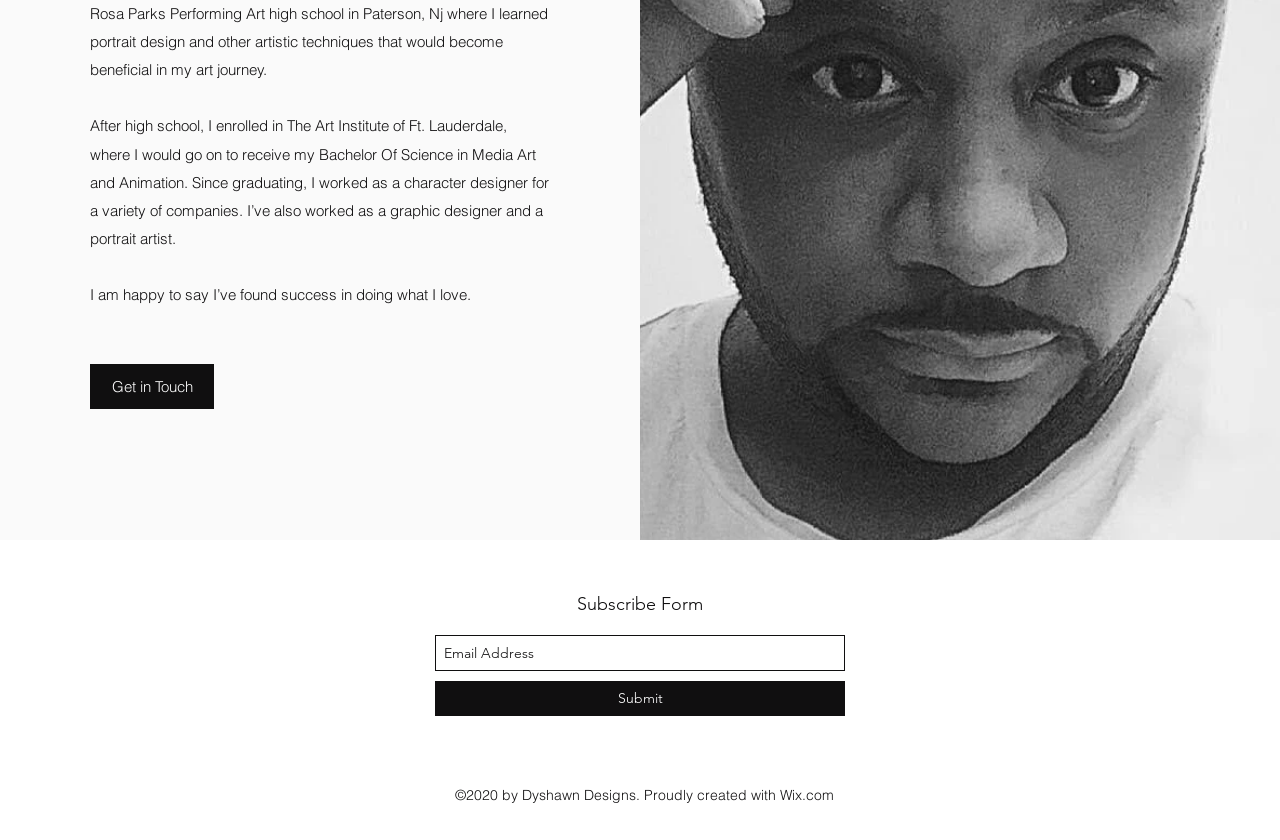Predict the bounding box for the UI component with the following description: "Home".

None